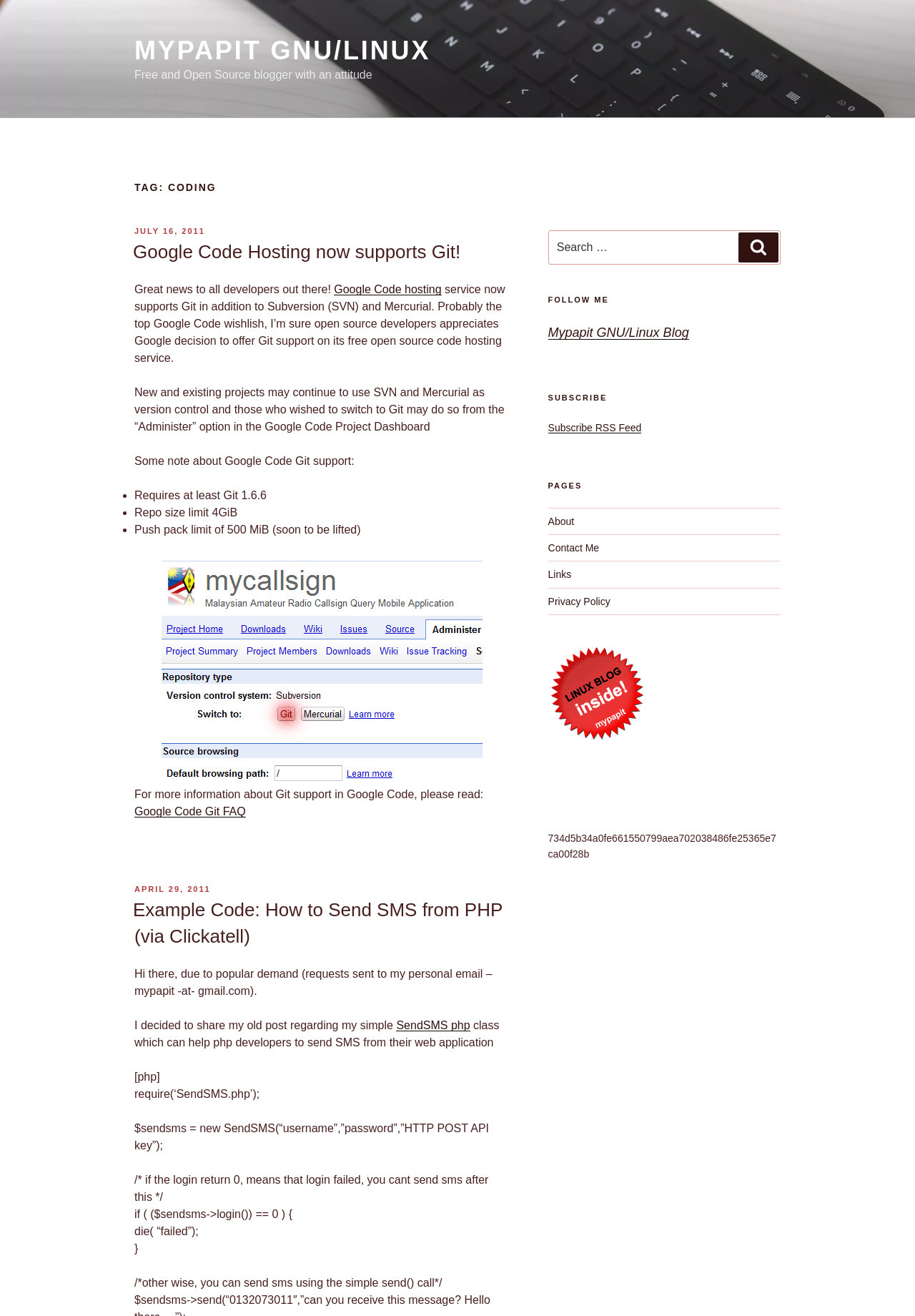Determine the bounding box coordinates of the clickable area required to perform the following instruction: "Visit the About page". The coordinates should be represented as four float numbers between 0 and 1: [left, top, right, bottom].

[0.599, 0.392, 0.627, 0.4]